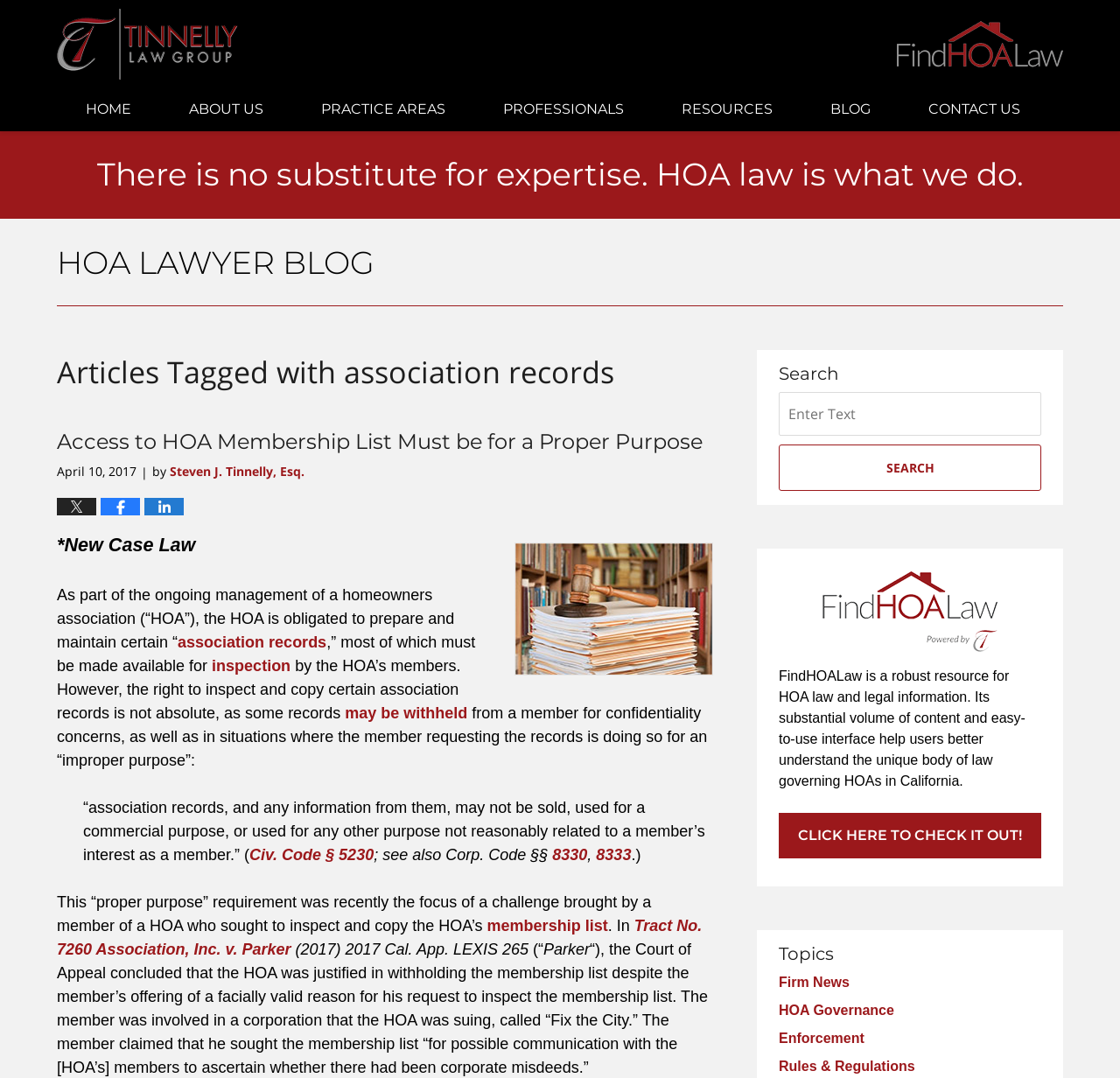Provide the bounding box coordinates, formatted as (top-left x, top-left y, bottom-right x, bottom-right y), with all values being floating point numbers between 0 and 1. Identify the bounding box of the UI element that matches the description: Web design agency

None